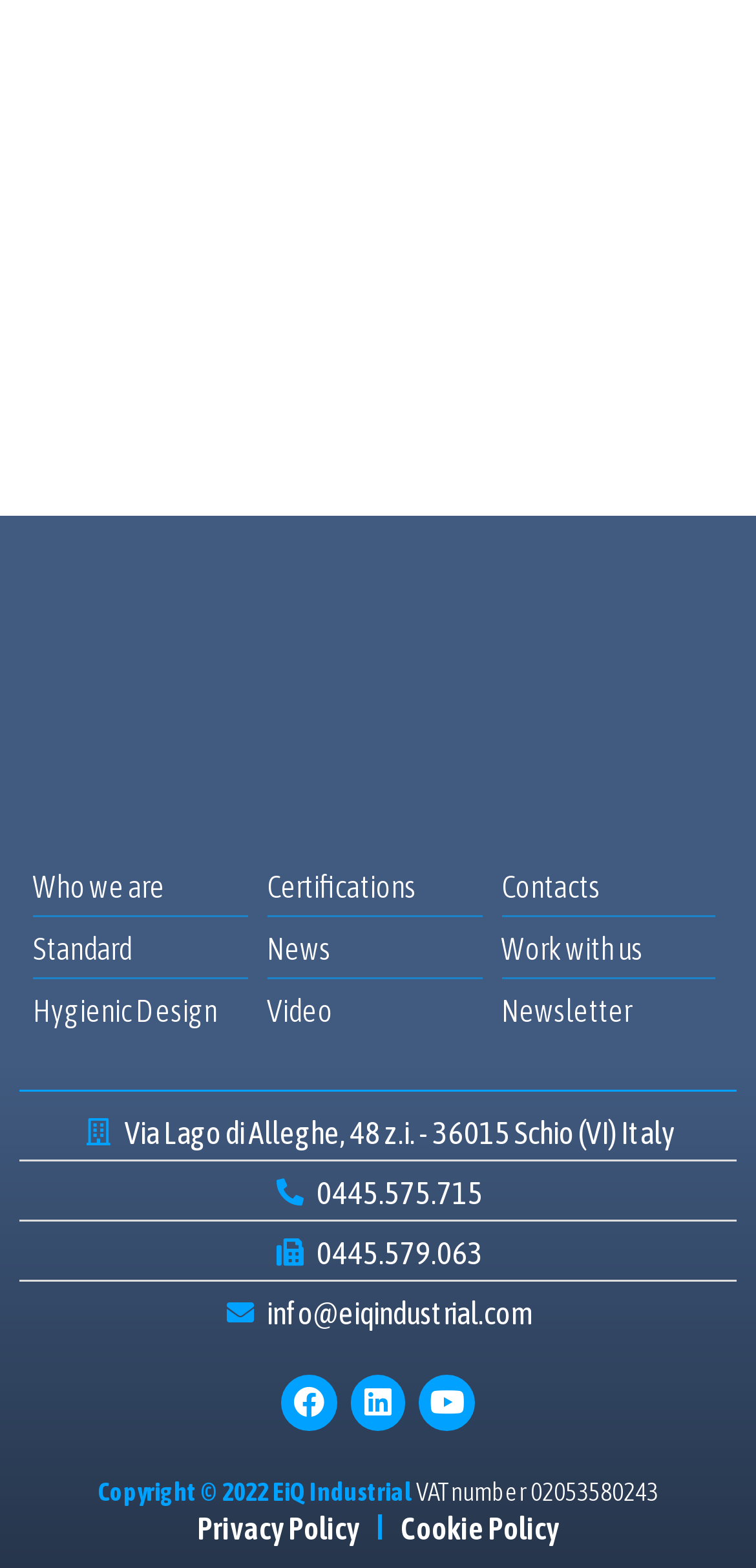Answer the following query with a single word or phrase:
What are the social media platforms linked?

Facebook, Linkedin, Youtube